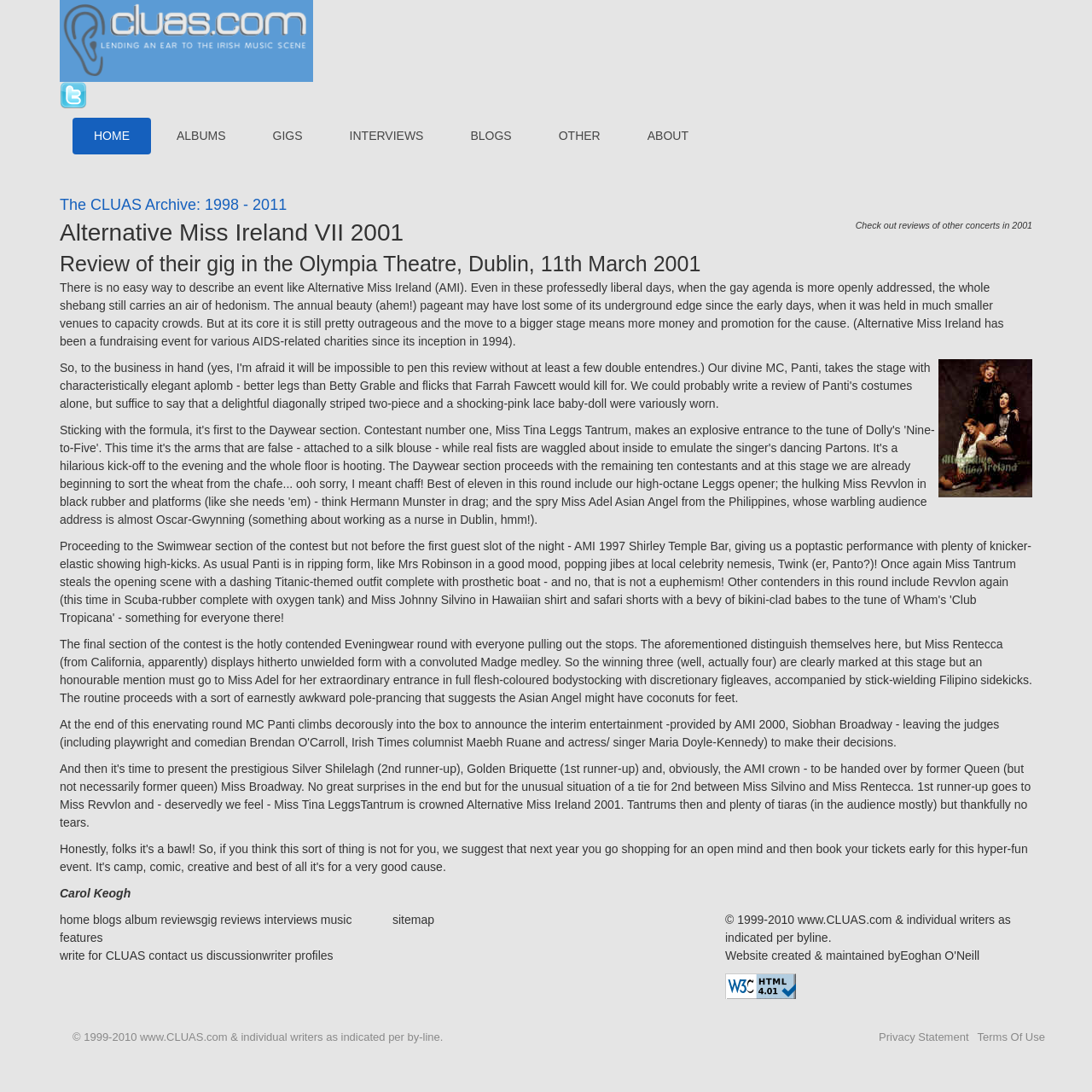Who created and maintained the website?
Based on the image, please offer an in-depth response to the question.

I found the answer by looking at the text 'Website created & maintained by' and the link 'Eoghan O'Neill' next to it.